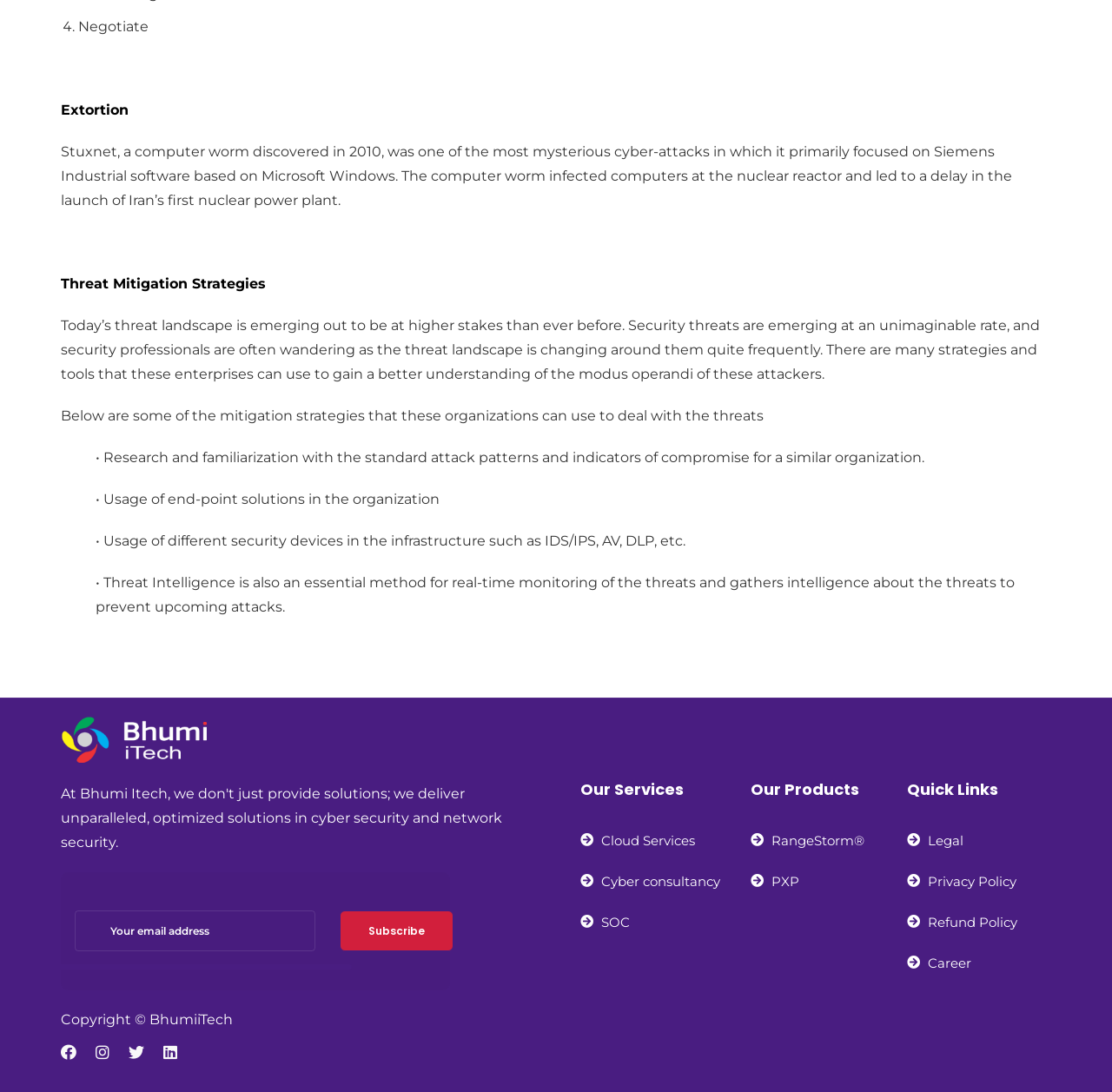What is the name of the product mentioned on the webpage? From the image, respond with a single word or brief phrase.

RangeStorm®